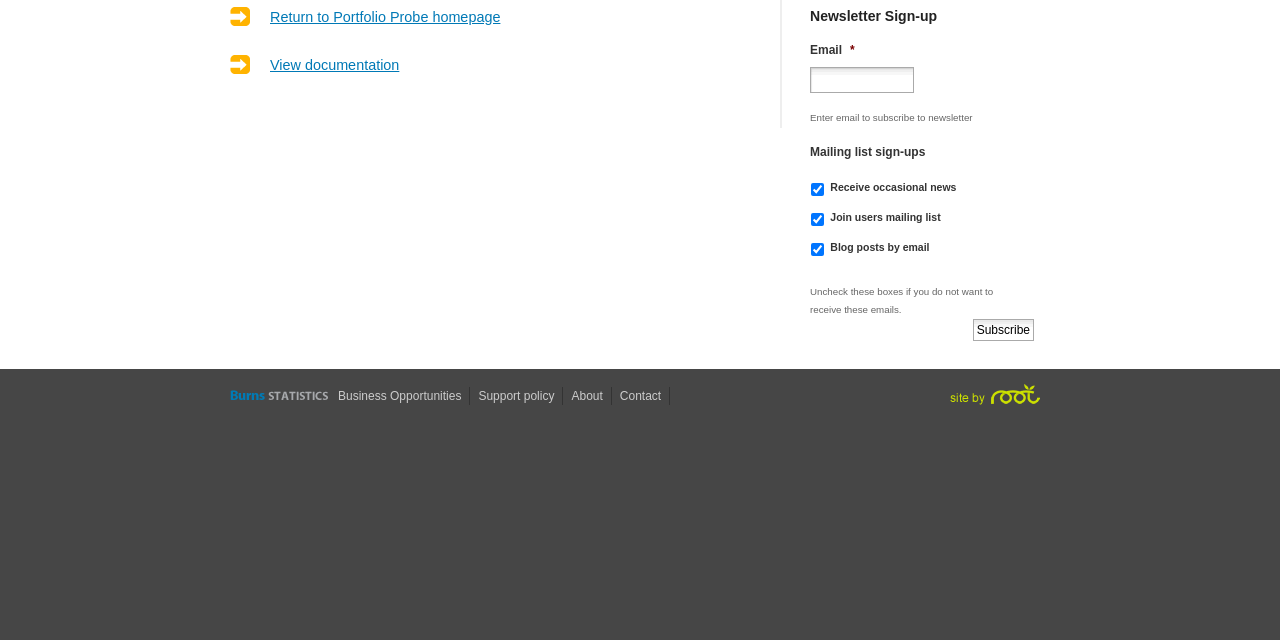Provide the bounding box coordinates of the HTML element described as: "Business Opportunities". The bounding box coordinates should be four float numbers between 0 and 1, i.e., [left, top, right, bottom].

[0.264, 0.605, 0.368, 0.633]